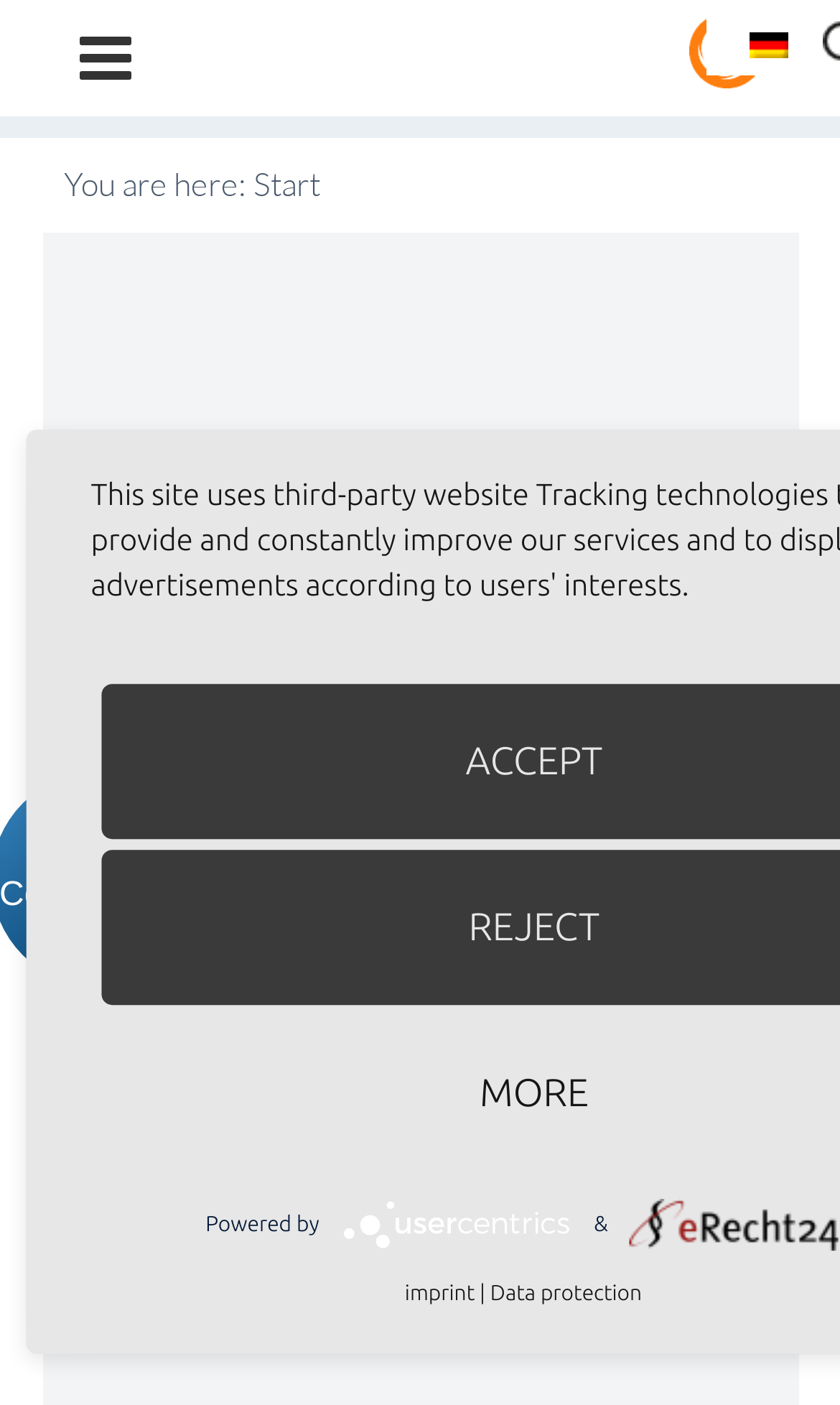Please respond to the question with a concise word or phrase:
How many StaticText elements are on the webpage?

6